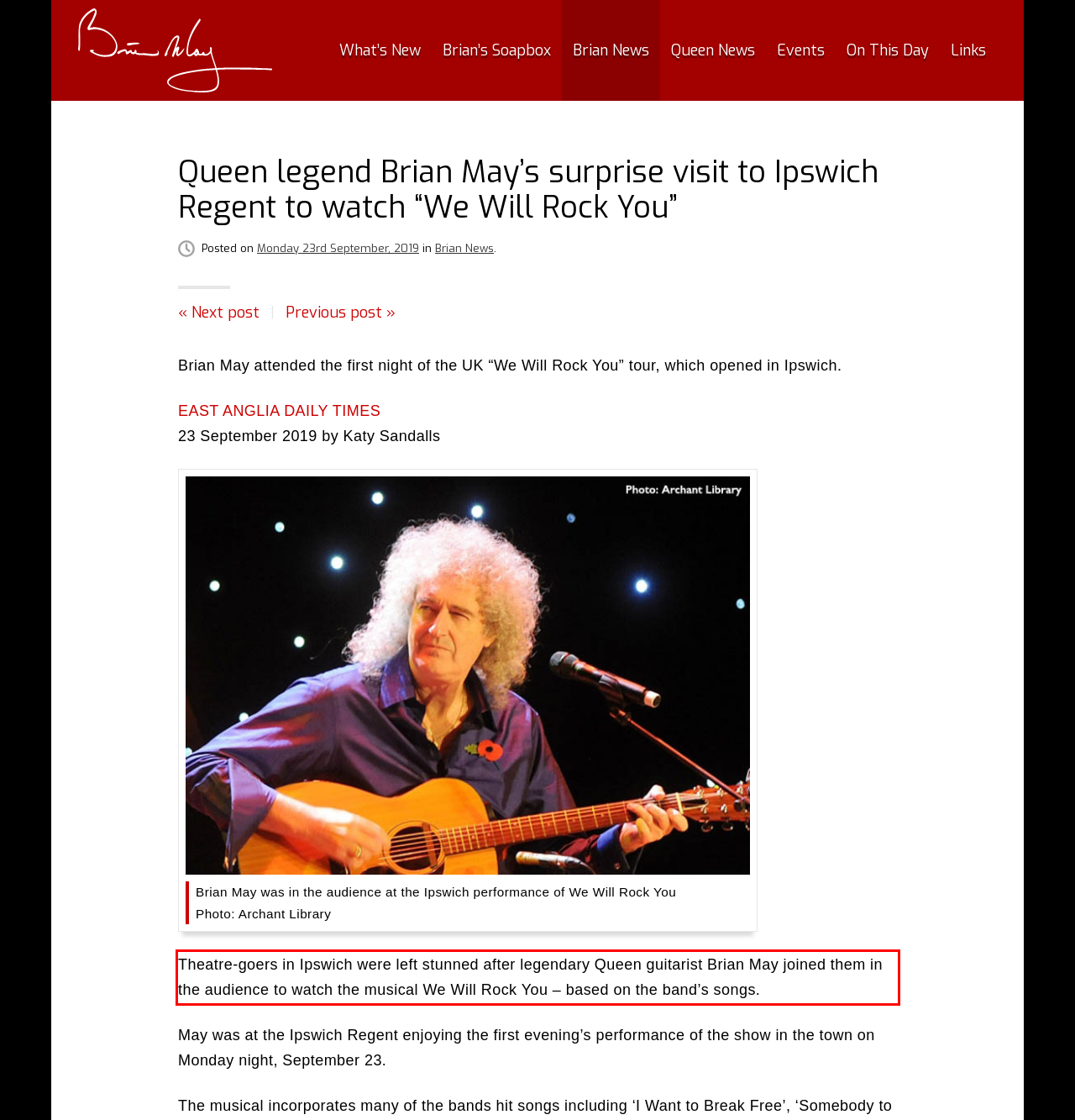From the provided screenshot, extract the text content that is enclosed within the red bounding box.

Theatre-goers in Ipswich were left stunned after legendary Queen guitarist Brian May joined them in the audience to watch the musical We Will Rock You – based on the band’s songs.